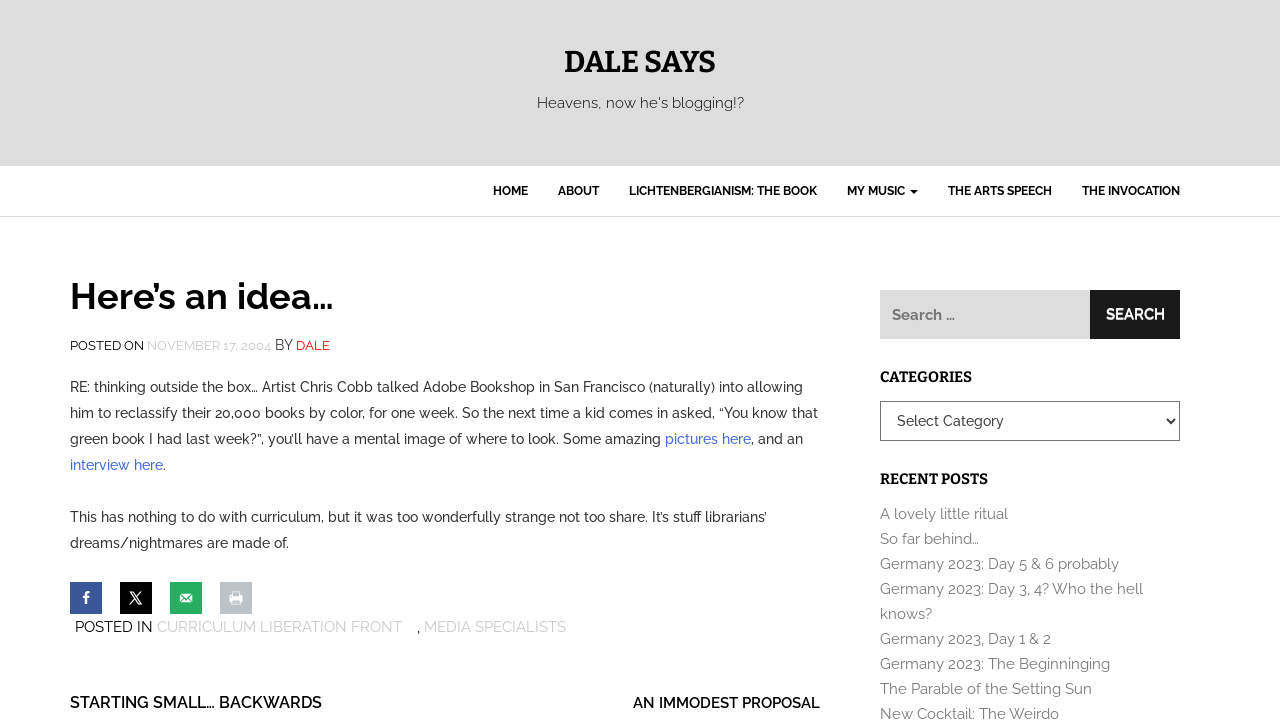Convey a detailed summary of the webpage, mentioning all key elements.

The webpage is a blog post titled "Here's an idea..." by Dale. At the top, there is a heading "DALE SAYS" followed by a subheading "Heavens, now he's blogging!?" The main content of the page is an article with a heading "Here's an idea..." and a posted date "NOVEMBER 17, 2004". The article discusses an artist, Chris Cobb, who rearranged 20,000 books in a bookstore by color, and provides links to pictures and an interview about the project.

Below the article, there are social media sharing links, including "Share on Facebook", "Share on X", "Send over email", and "Print this webpage", each accompanied by a small icon. The post is categorized under "CURRICULUM LIBERATION FRONT" and "MEDIA SPECIALISTS".

On the right side of the page, there are two complementary sections. The top section contains a search box with a label "Search for:" and a "Search" button. The bottom section has three headings: "CATEGORIES", "RECENT POSTS", and a list of recent post links.

At the bottom of the page, there is a "Post navigation" section with links to previous and next posts, titled "STARTING SMALL… BACKWARDS" and "AN IMMODEST PROPOSAL", respectively.